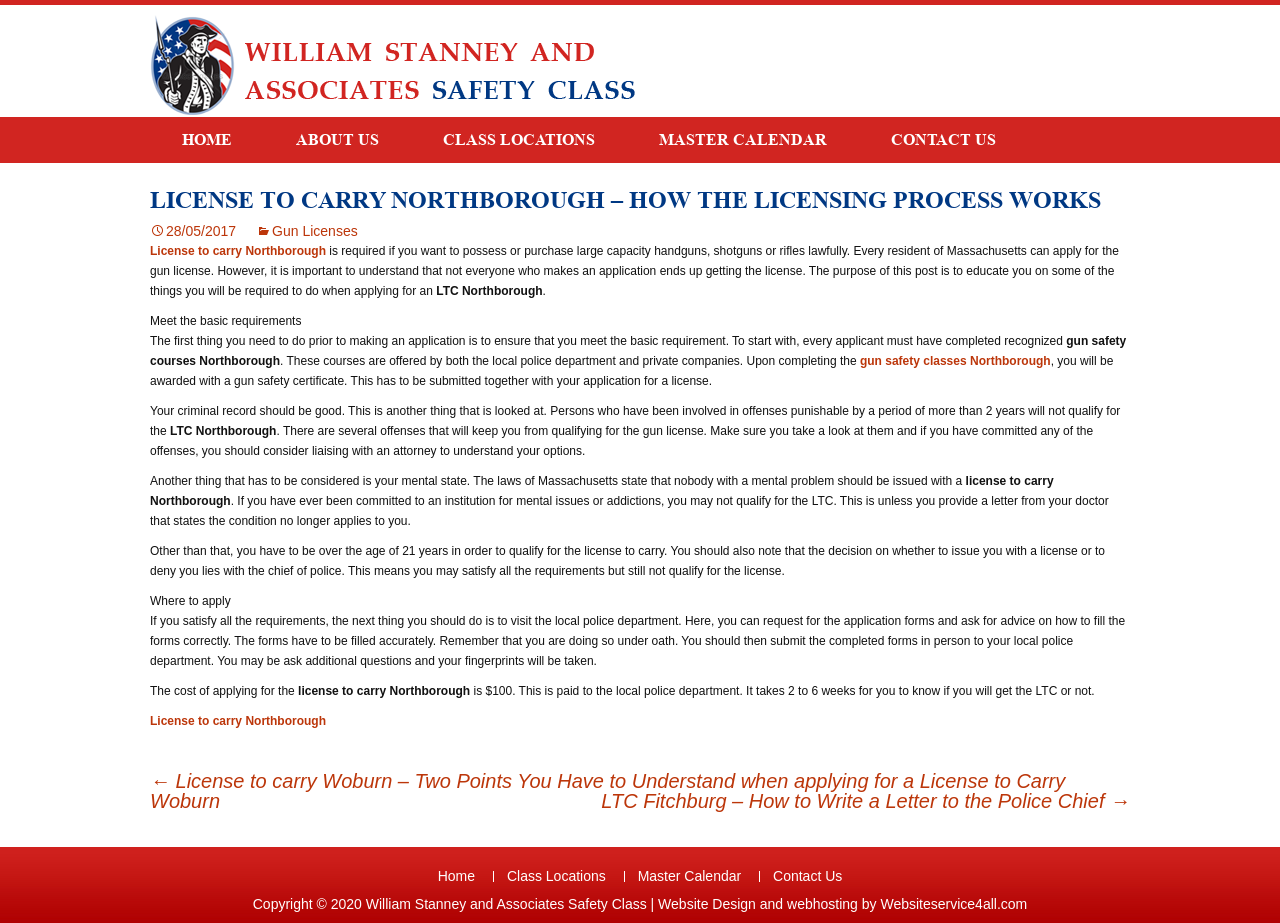From the details in the image, provide a thorough response to the question: How long does it take to know if you will get the LTC or not?

In the section 'The cost of applying for the license to carry Northborough', it is stated that 'It takes 2 to 6 weeks for you to know if you will get the LTC or not.'